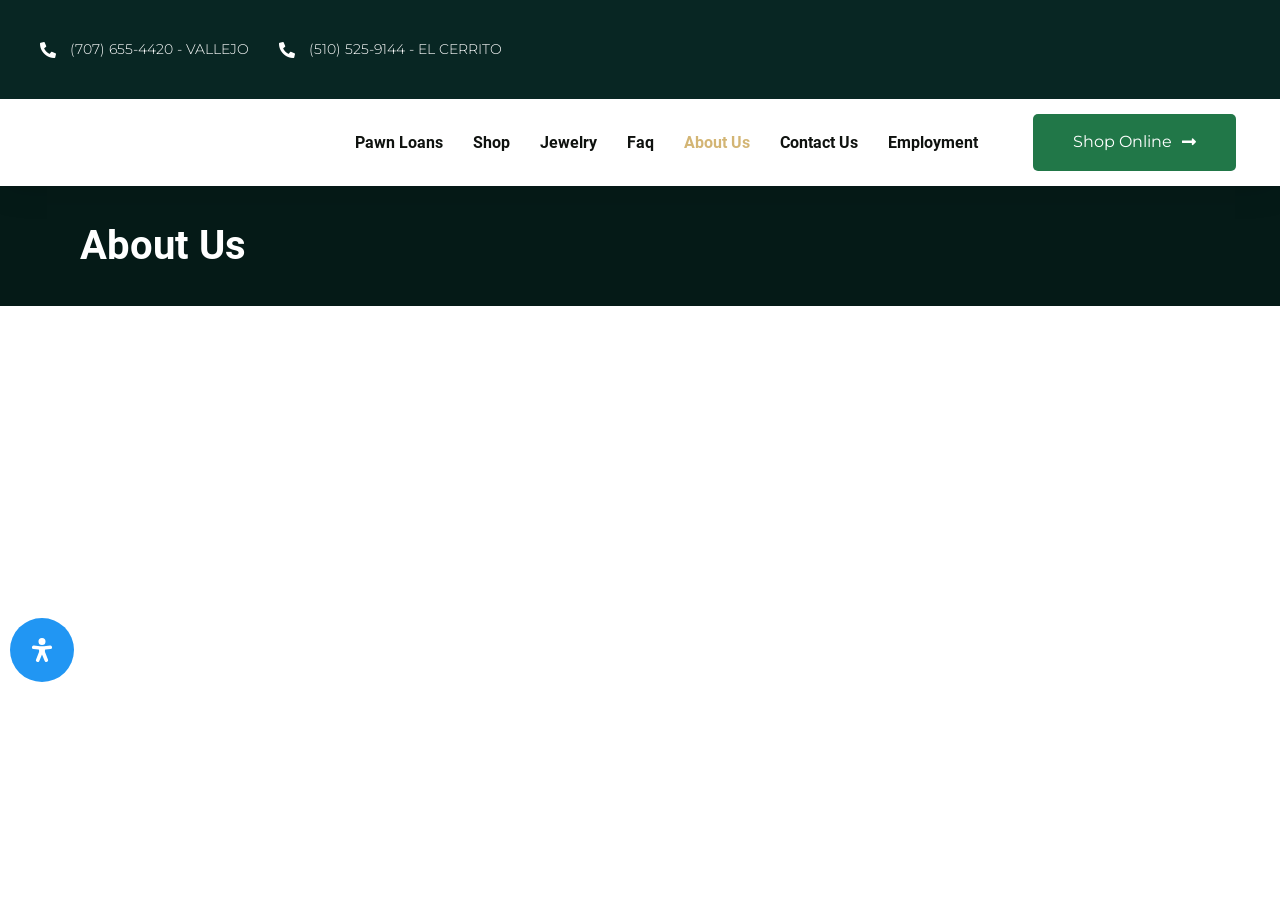What type of area is Granters located in?
We need a detailed and exhaustive answer to the question. Please elaborate.

Based on the meta description, Granters is located in El Cerrito and Vallejo, which are both cities in California. This suggests that Granters is located in an urban area.